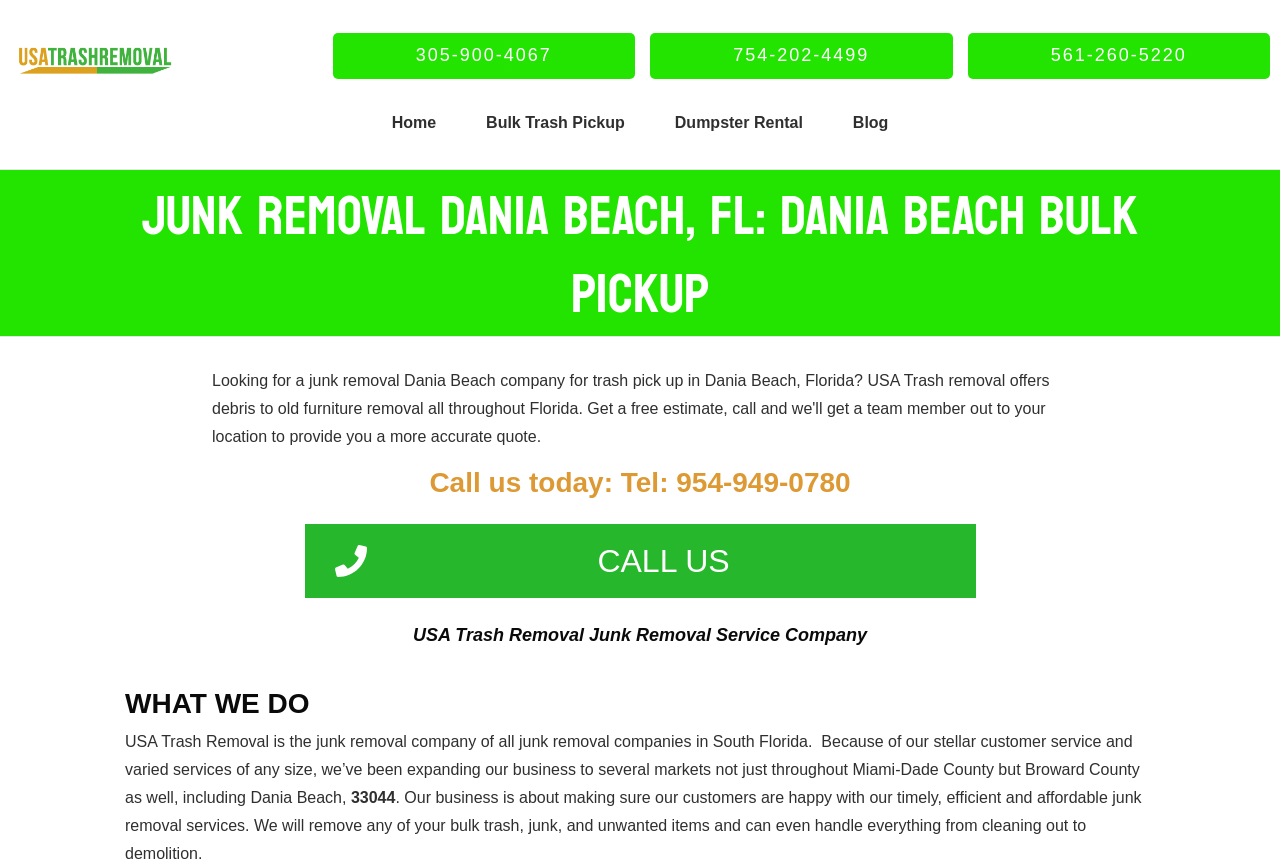Using the details in the image, give a detailed response to the question below:
What areas does the junk removal service cover?

The webpage mentions that the junk removal service covers South Florida, including Miami-Dade and Broward Counties. This is stated in the text 'Because of our stellar customer service and varied services of any size, we’ve been expanding our business to several markets not just throughout Miami-Dade County but Broward County as well, including Dania Beach'.